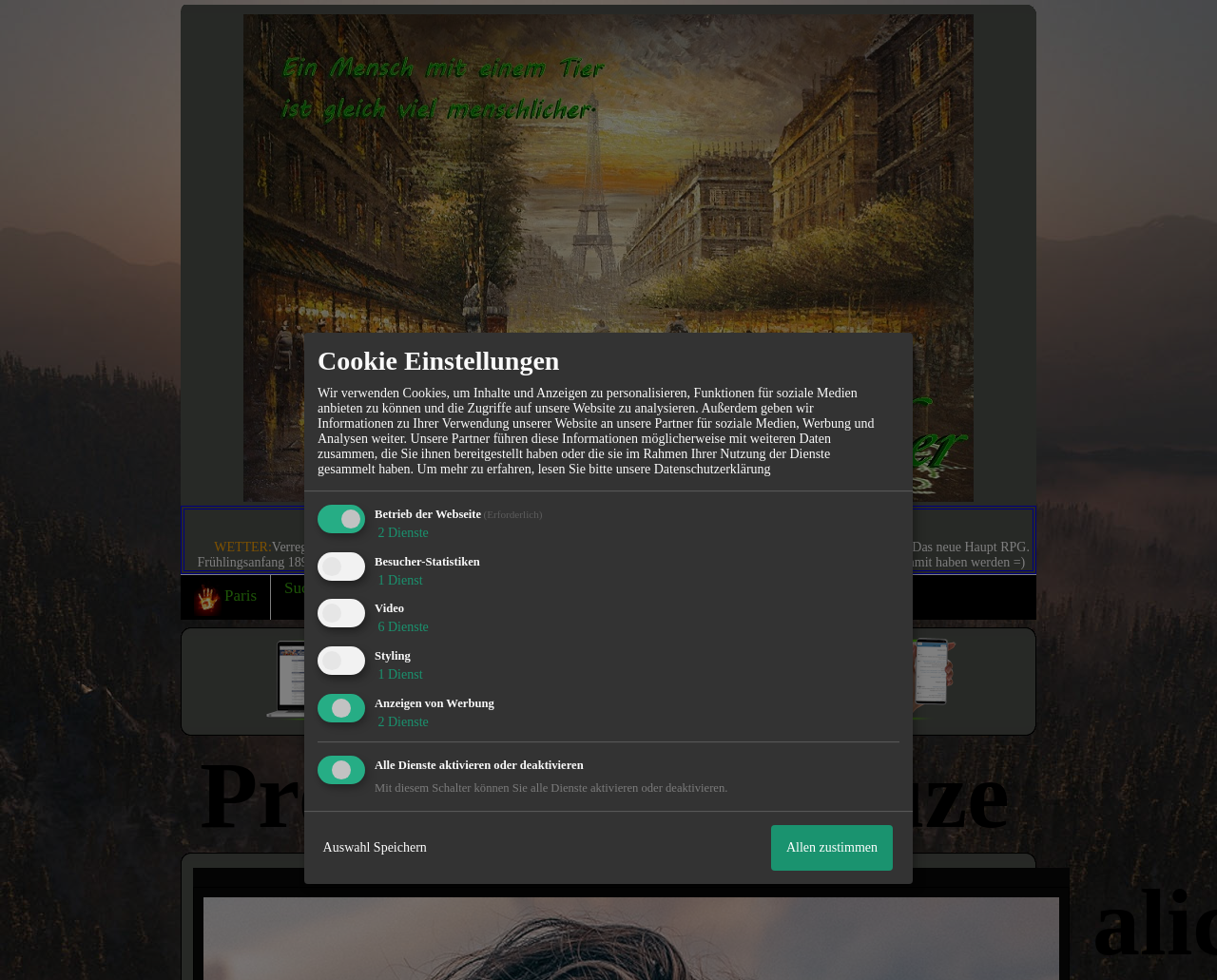Please predict the bounding box coordinates (top-left x, top-left y, bottom-right x, bottom-right y) for the UI element in the screenshot that fits the description: parent_node: Anzeigen von Werbung aria-describedby="purpose-item-advertising-description"

[0.261, 0.708, 0.3, 0.737]